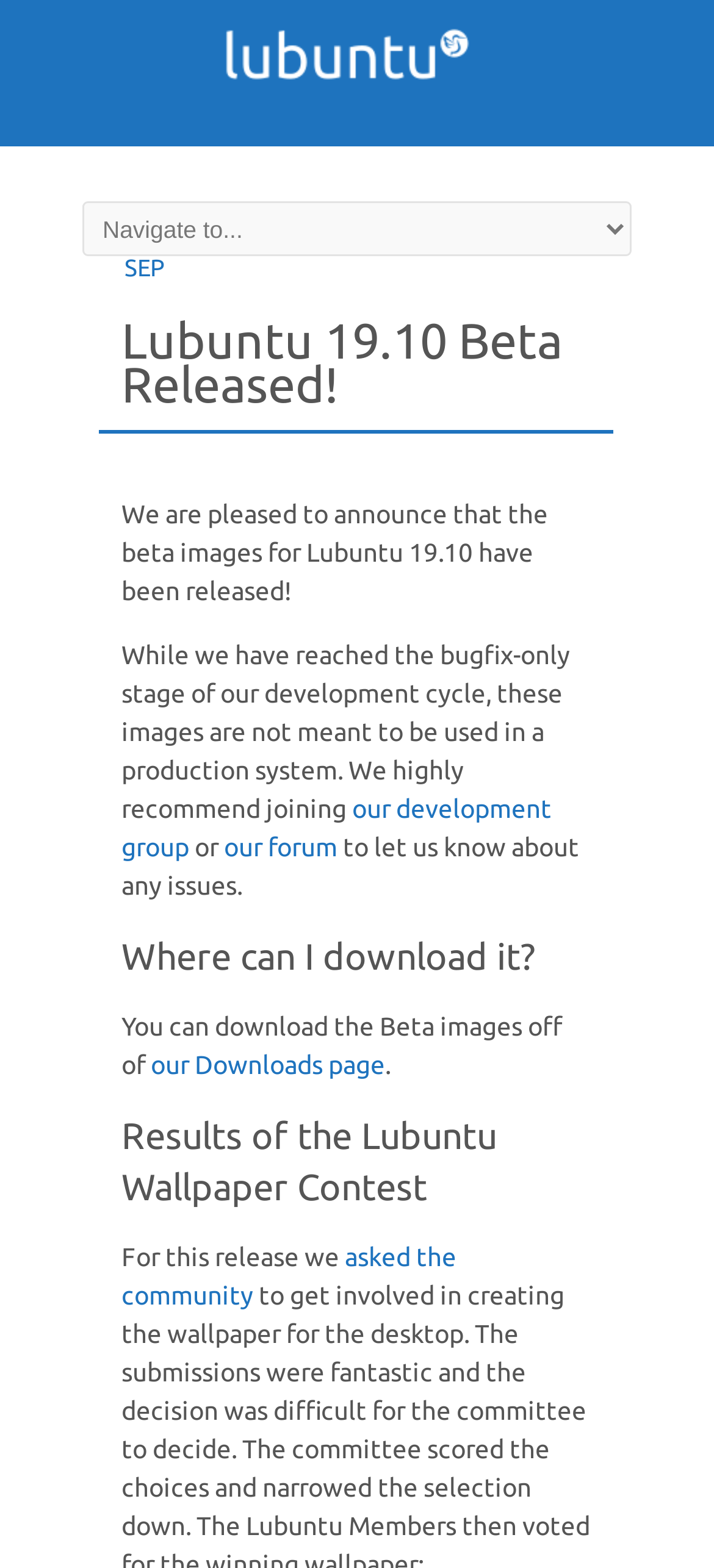What is the version of Lubuntu released?
Please give a detailed and thorough answer to the question, covering all relevant points.

The version of Lubuntu released is mentioned in the heading 'Lubuntu 19.10 Beta Released!' which is a child element of the HeaderAsNonLandmark element.